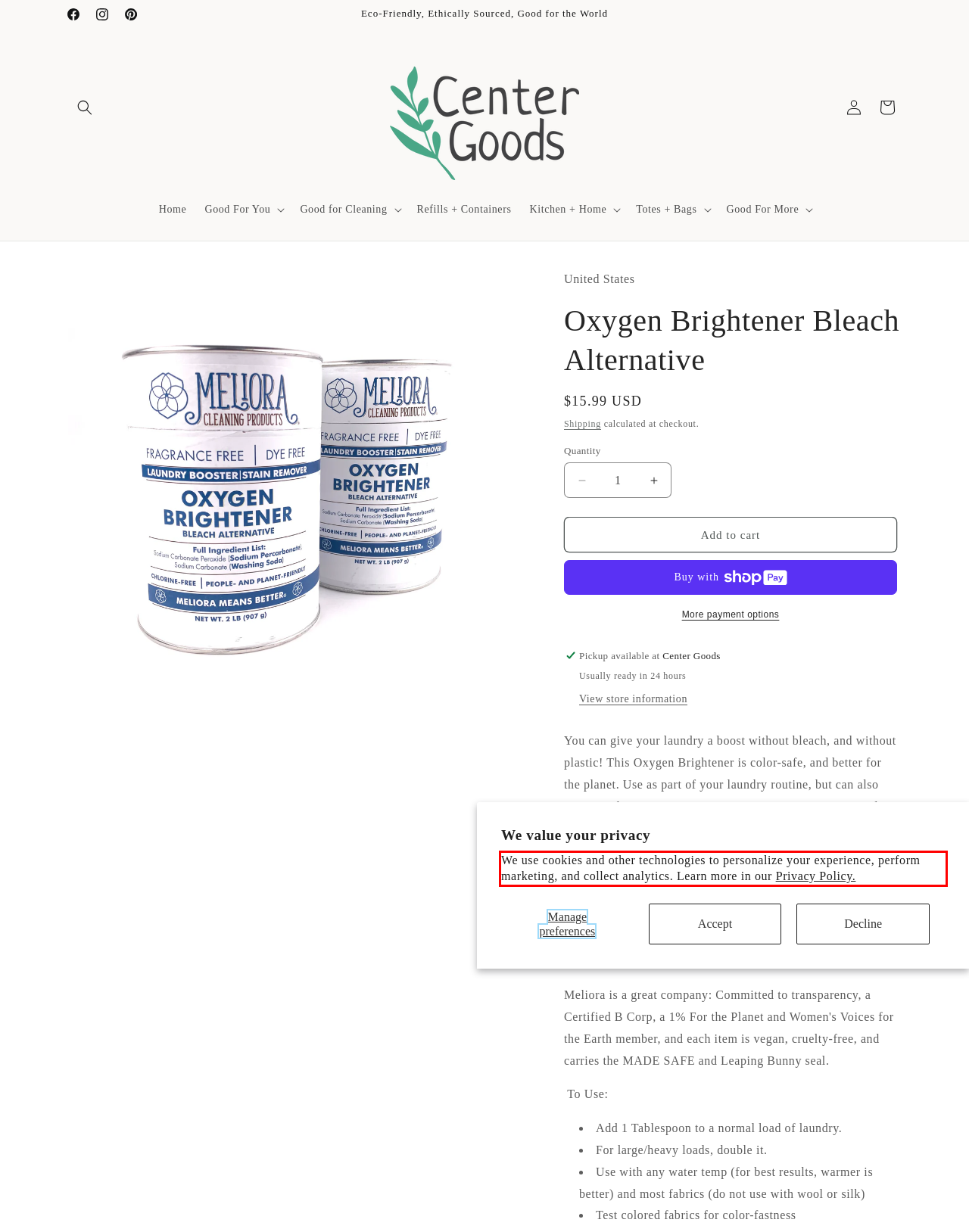Using the provided webpage screenshot, identify and read the text within the red rectangle bounding box.

We use cookies and other technologies to personalize your experience, perform marketing, and collect analytics. Learn more in our Privacy Policy.